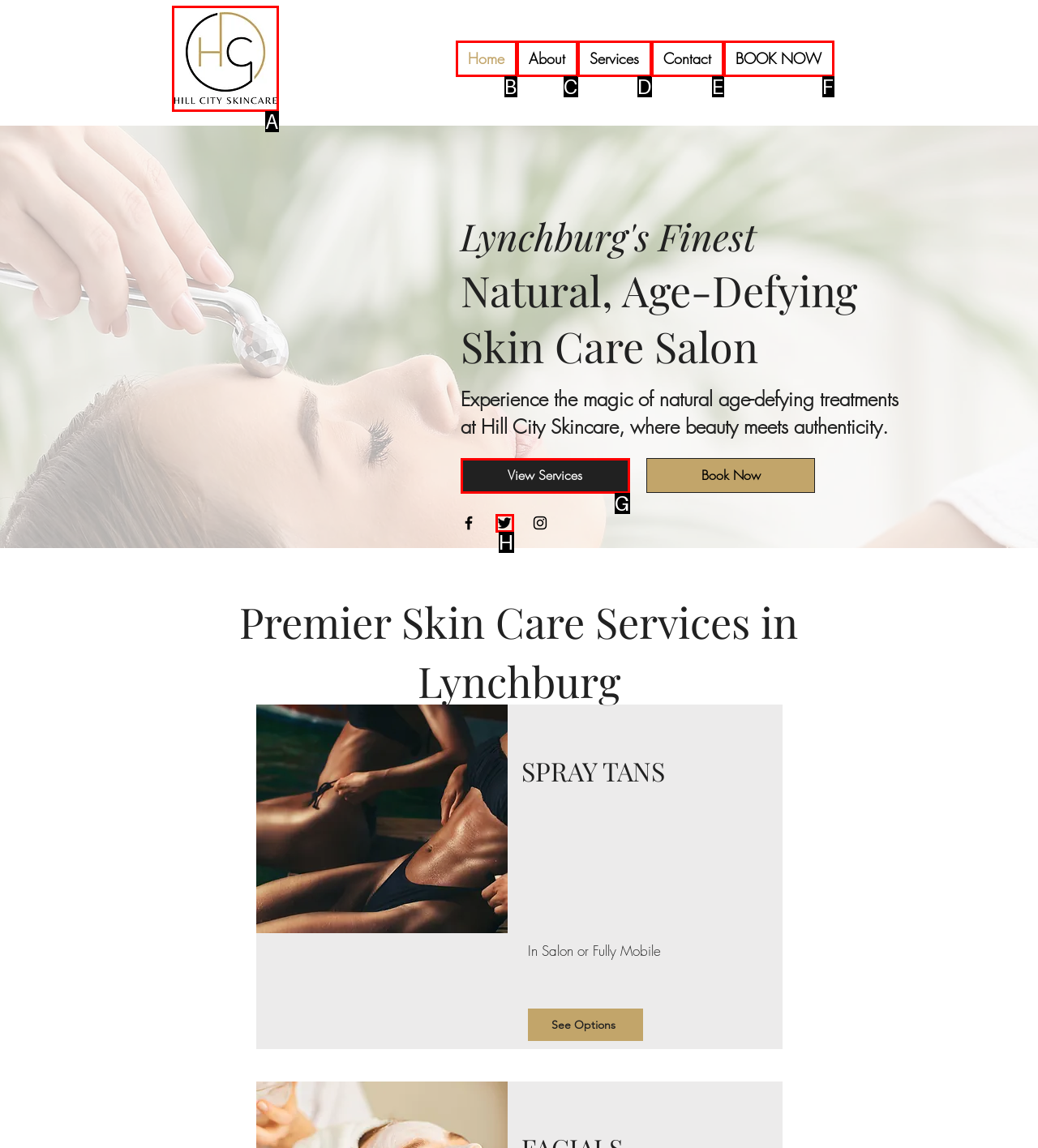Identify which lettered option to click to carry out the task: Click the Hill City Skincare logo. Provide the letter as your answer.

A